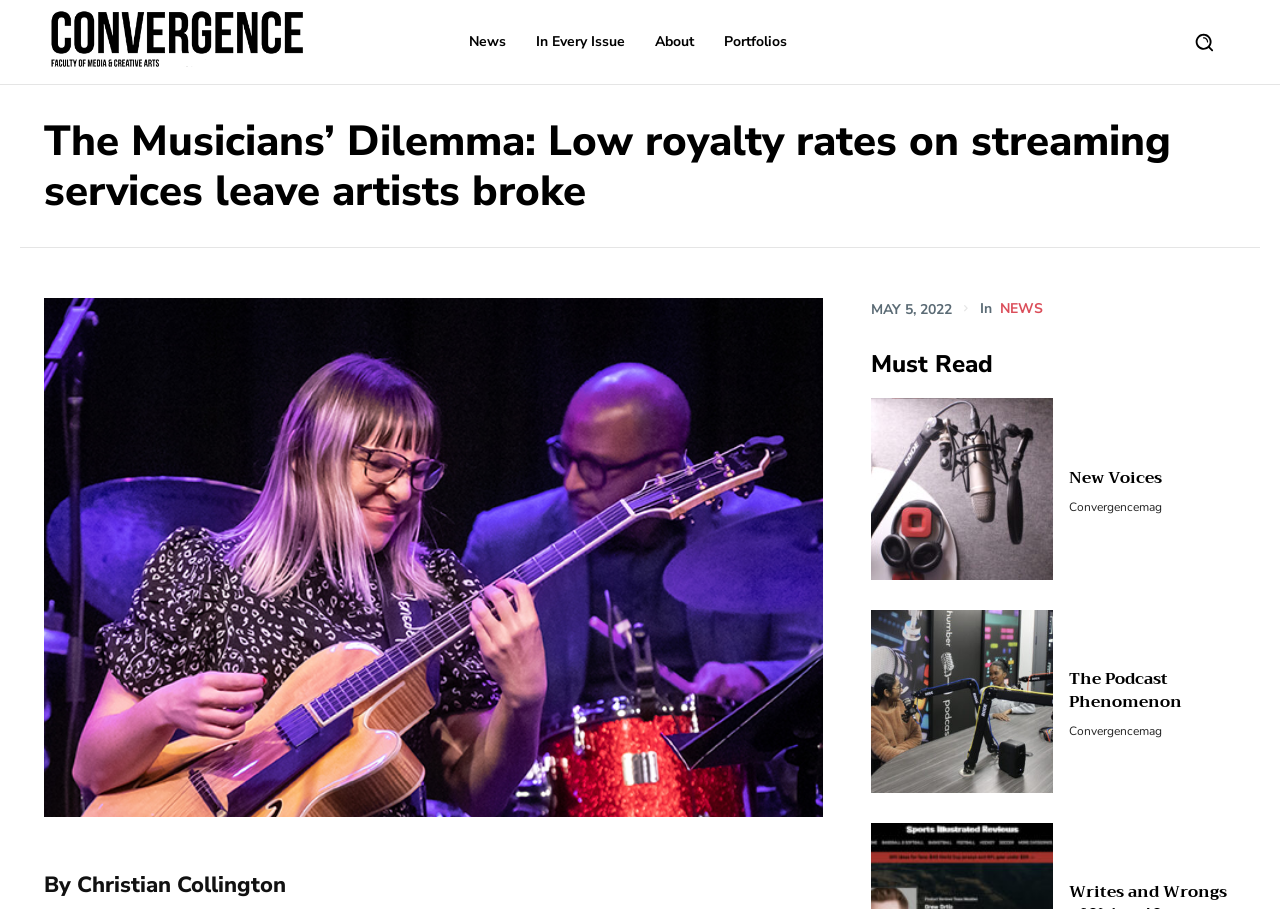Extract the bounding box coordinates for the HTML element that matches this description: "In Every Issue". The coordinates should be four float numbers between 0 and 1, i.e., [left, top, right, bottom].

[0.411, 0.017, 0.496, 0.076]